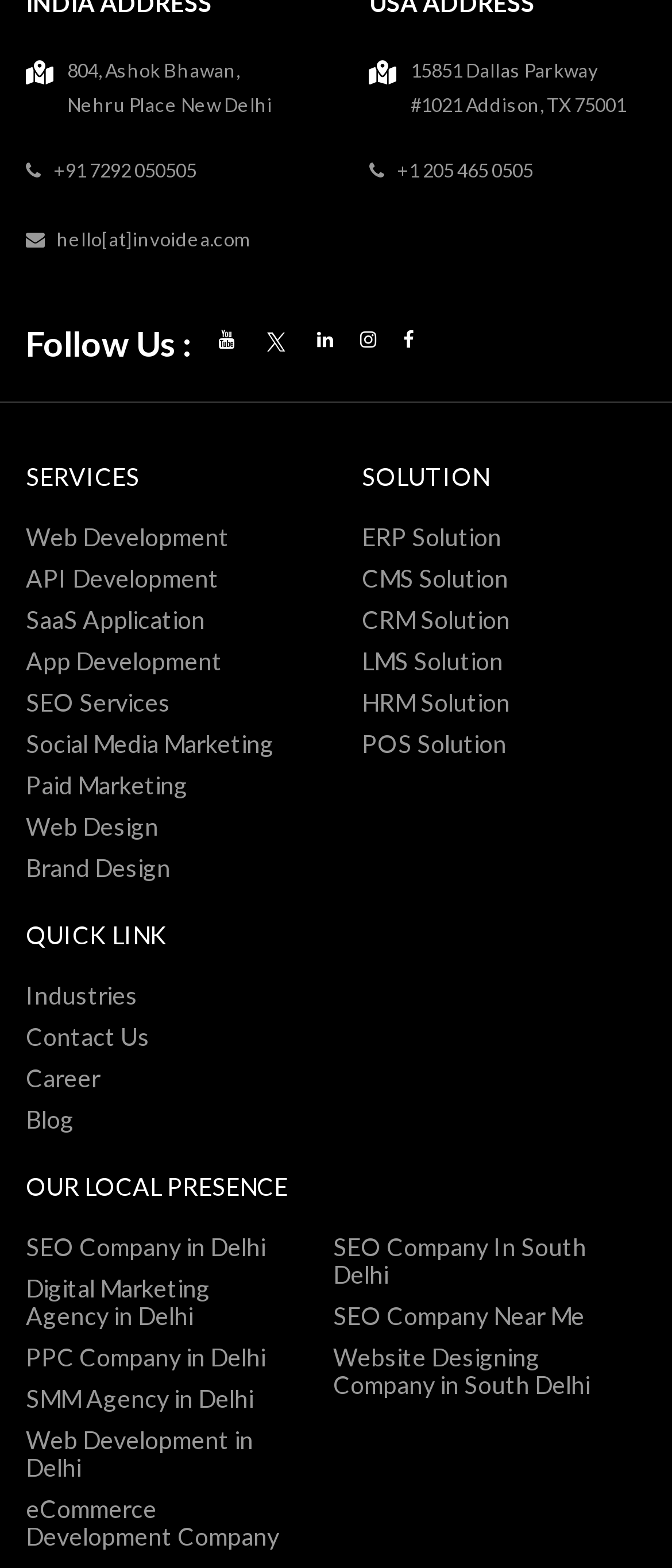Please find the bounding box coordinates of the element that needs to be clicked to perform the following instruction: "Check the company's presence in South Delhi". The bounding box coordinates should be four float numbers between 0 and 1, represented as [left, top, right, bottom].

[0.496, 0.787, 0.962, 0.822]